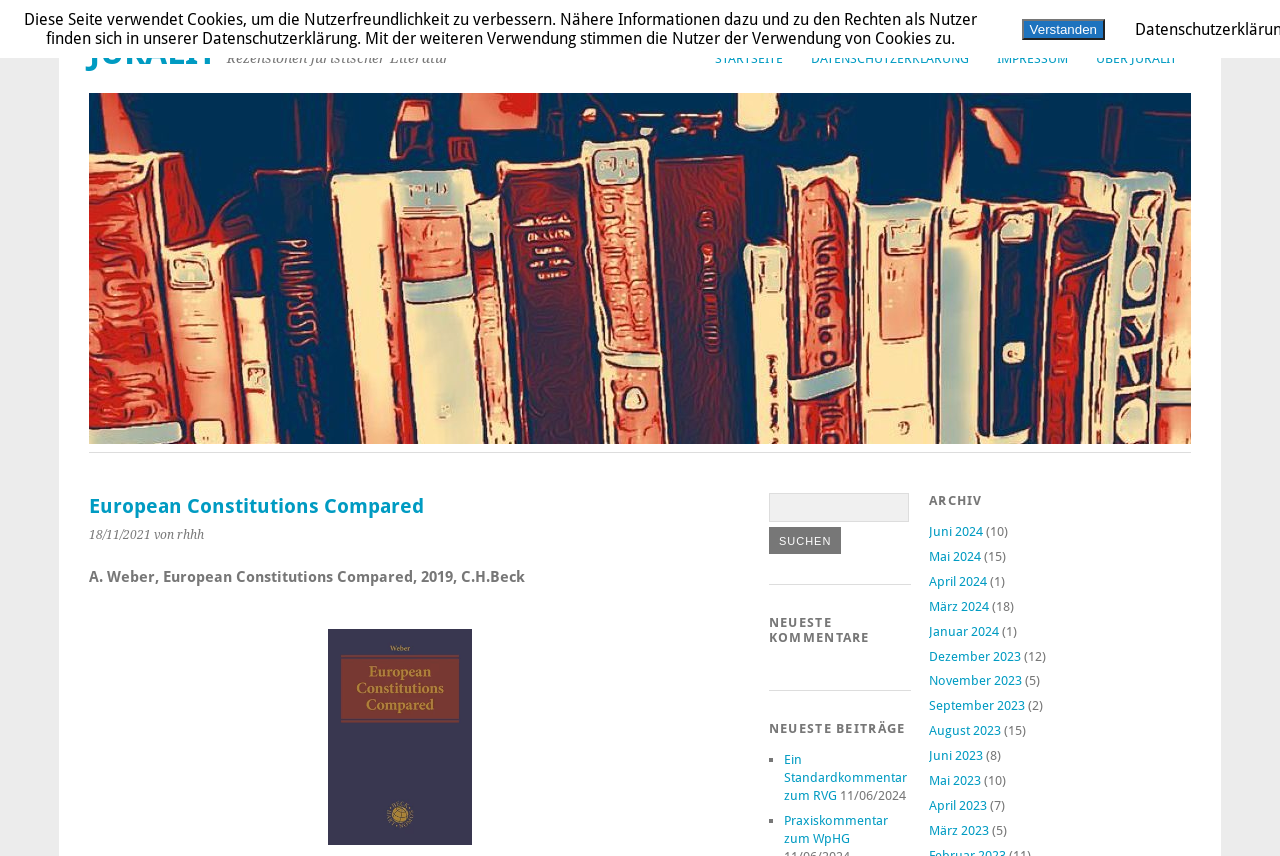What is the title of this book?
From the details in the image, provide a complete and detailed answer to the question.

The title of the book can be found in the heading 'European Constitutions Compared' which is located in the section with the bounding box coordinates [0.07, 0.576, 0.555, 0.608]. This section also contains the author's name and the publication date.